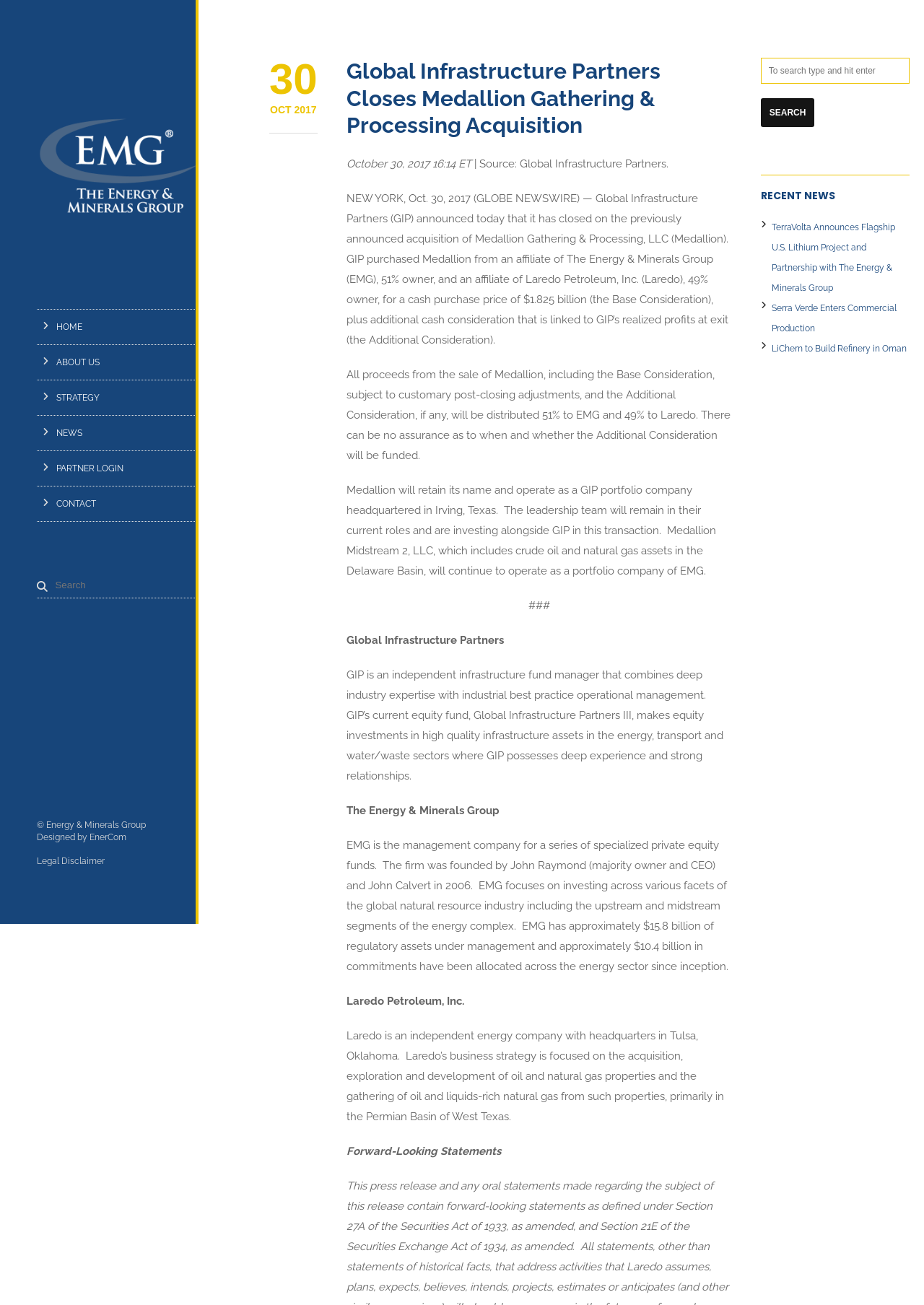Identify the bounding box coordinates of the element that should be clicked to fulfill this task: "View RECENT NEWS". The coordinates should be provided as four float numbers between 0 and 1, i.e., [left, top, right, bottom].

[0.823, 0.134, 0.984, 0.155]